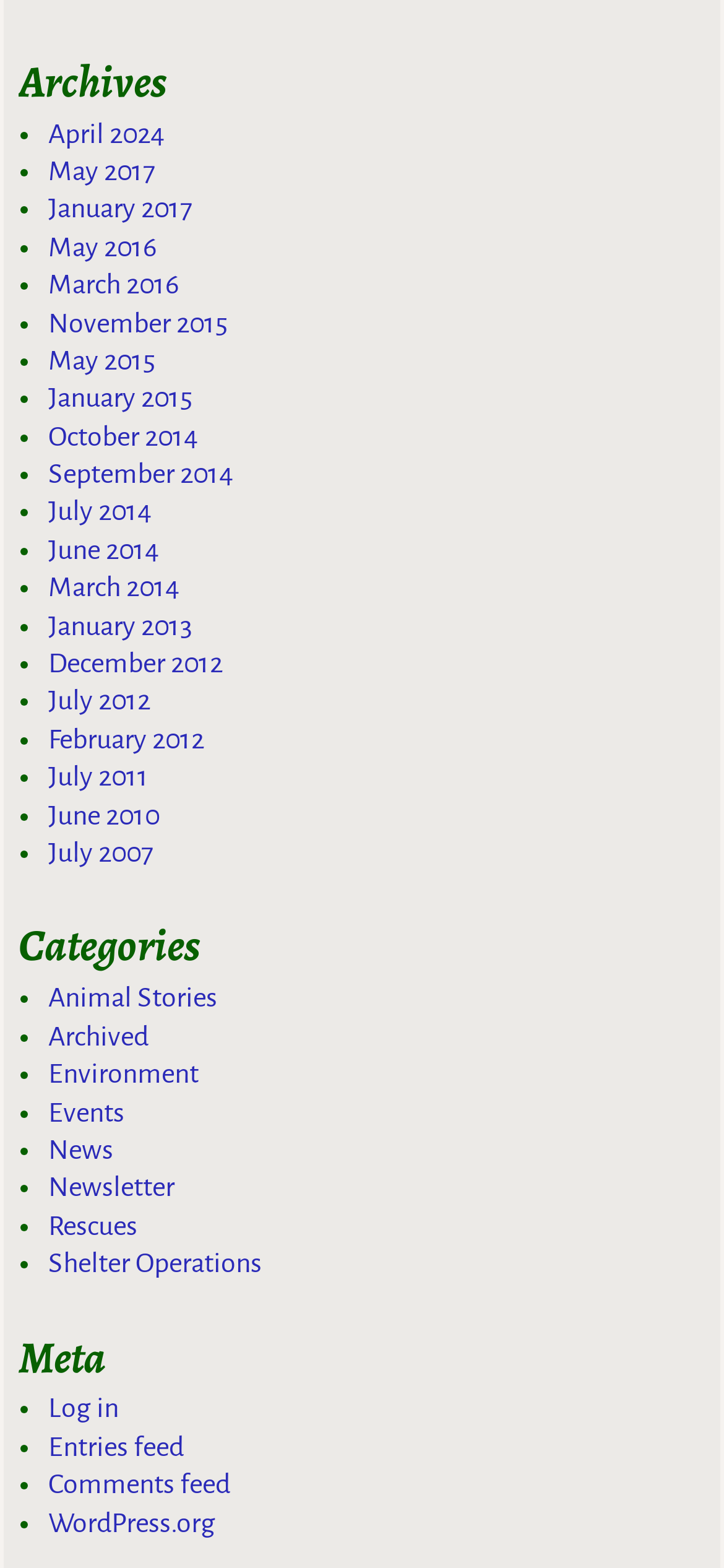Determine the bounding box coordinates of the clickable element necessary to fulfill the instruction: "Log in". Provide the coordinates as four float numbers within the 0 to 1 range, i.e., [left, top, right, bottom].

[0.067, 0.889, 0.164, 0.908]